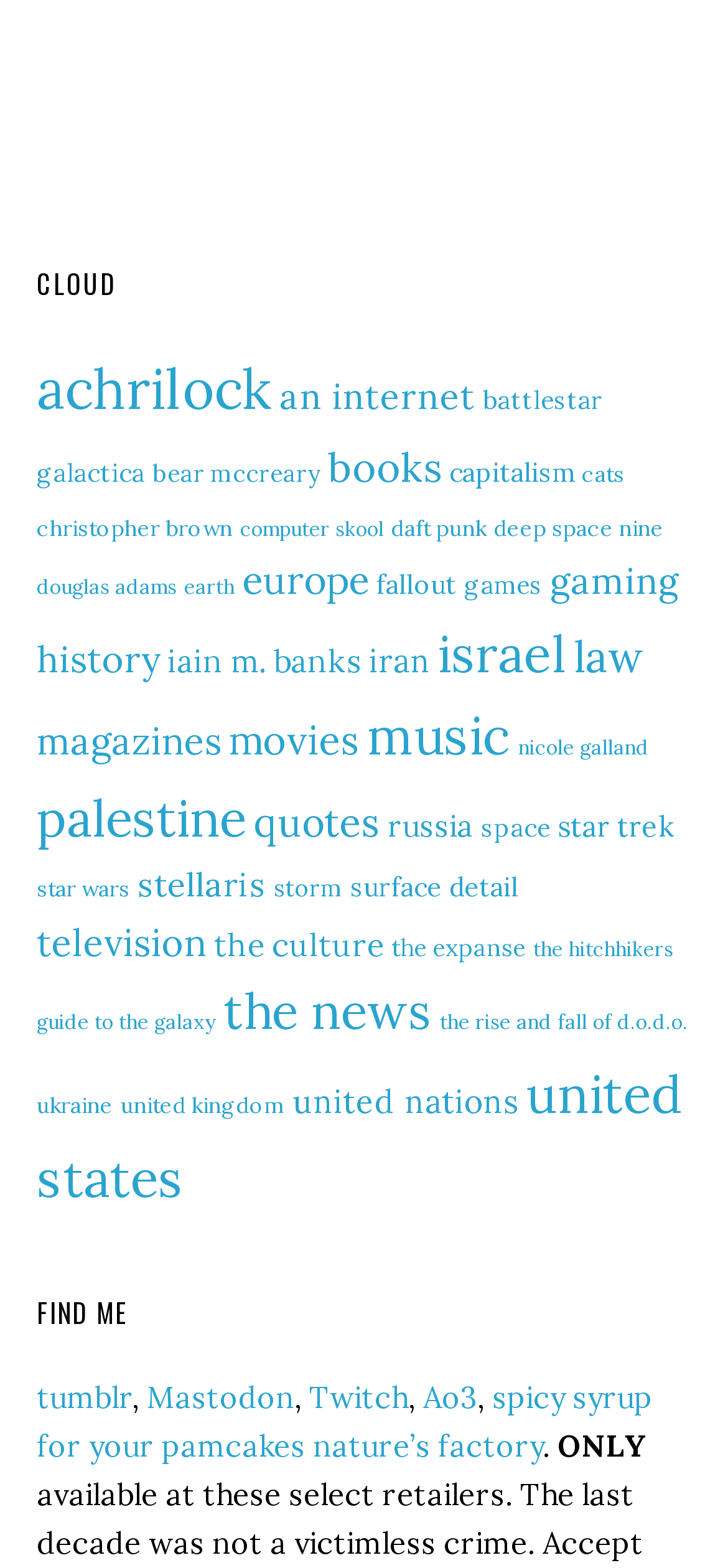Identify the bounding box coordinates for the UI element described as follows: united nations. Use the format (top-left x, top-left y, bottom-right x, bottom-right y) and ensure all values are floating point numbers between 0 and 1.

[0.401, 0.69, 0.712, 0.716]